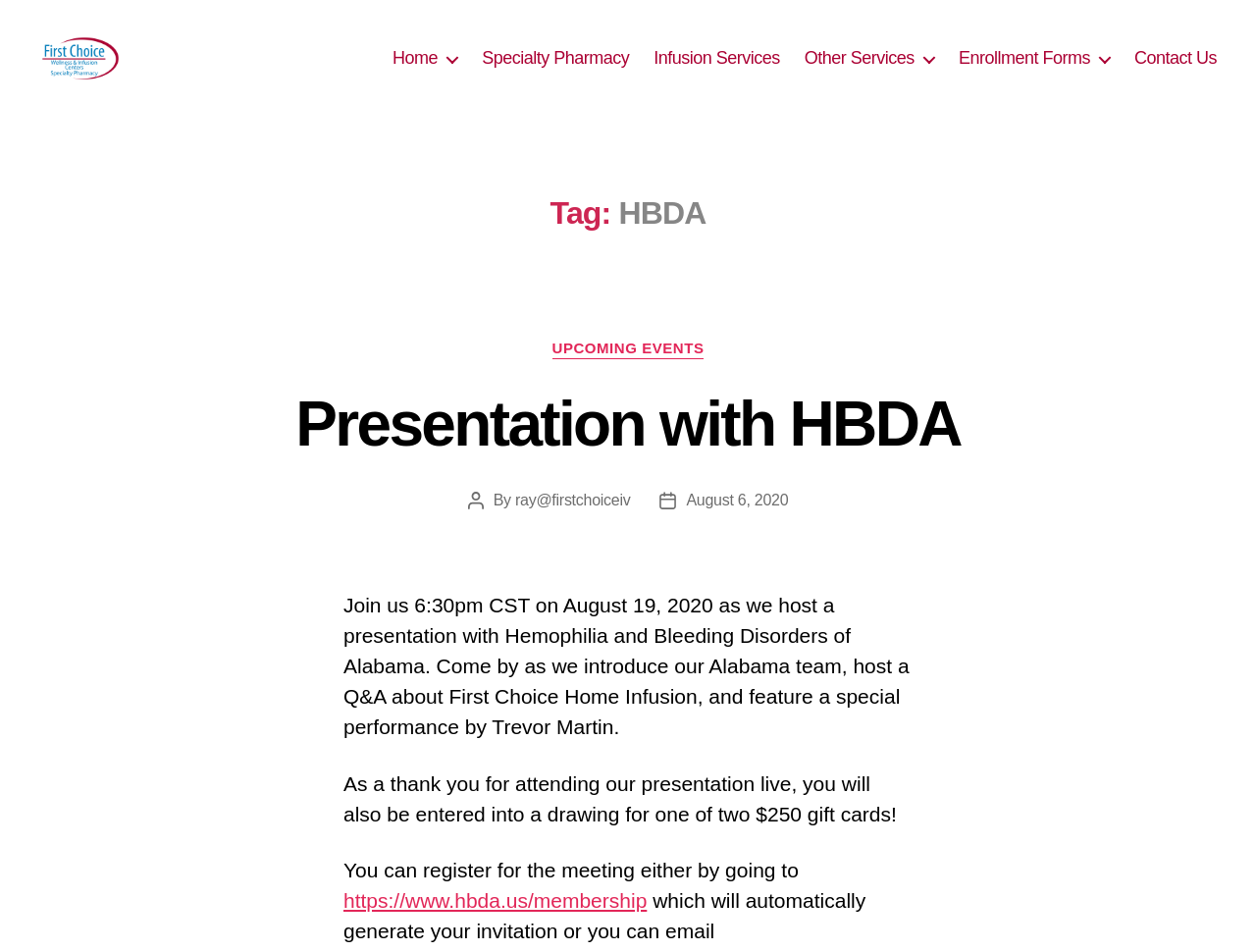Find the bounding box coordinates of the clickable element required to execute the following instruction: "go to home page". Provide the coordinates as four float numbers between 0 and 1, i.e., [left, top, right, bottom].

[0.313, 0.064, 0.364, 0.086]